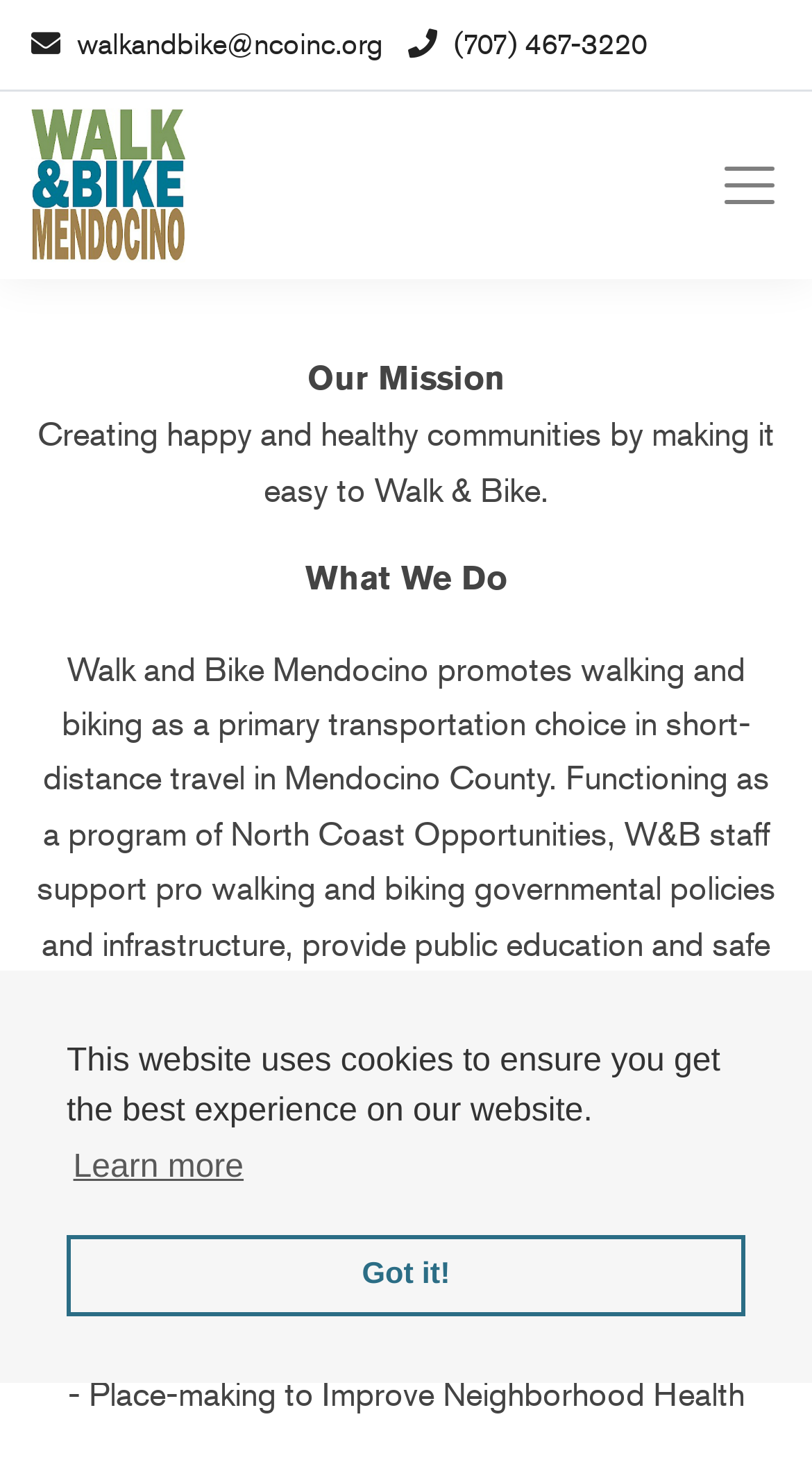Provide a one-word or brief phrase answer to the question:
What is the organization's mission?

Creating happy and healthy communities